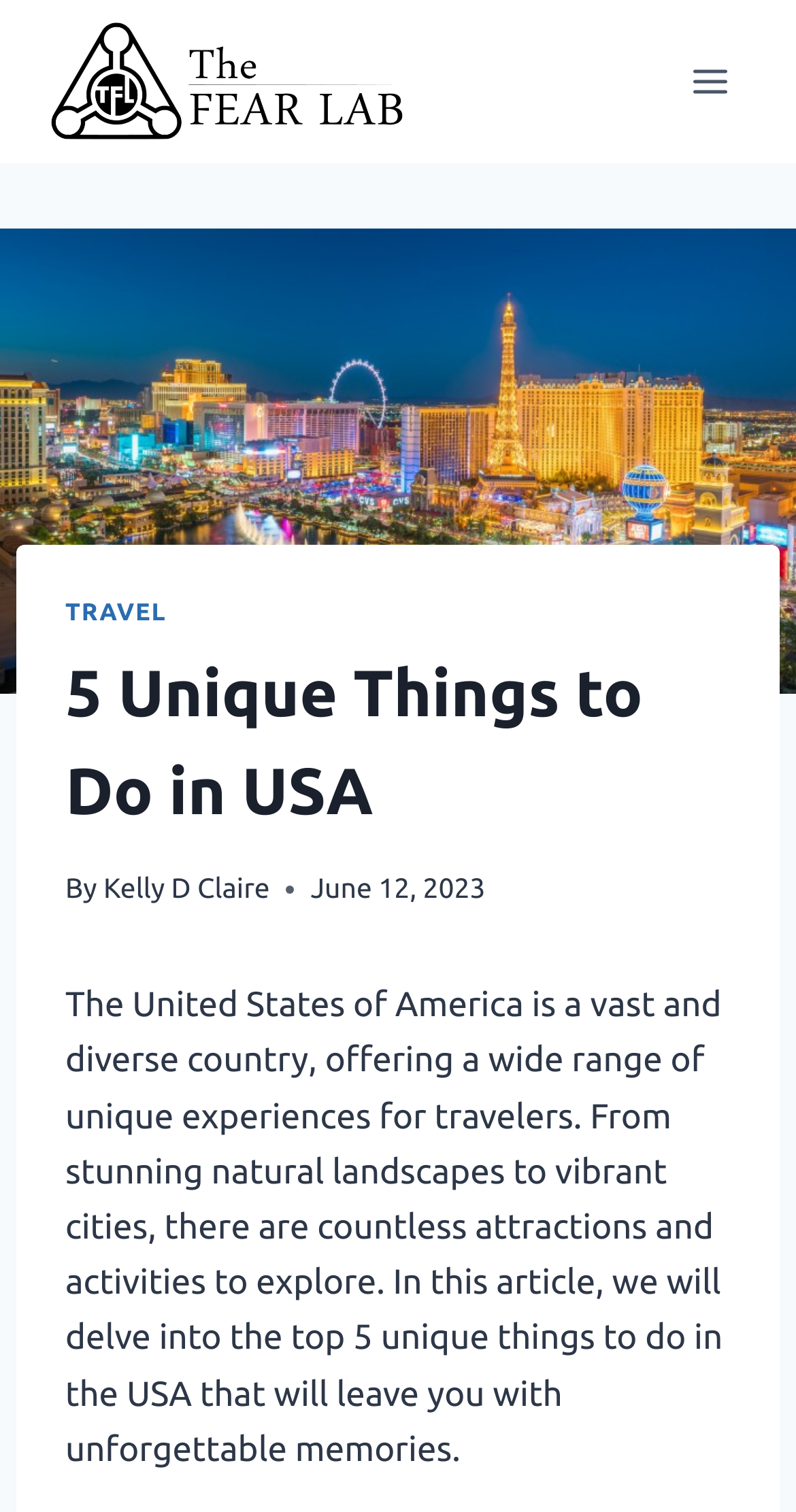Articulate a complete and detailed caption of the webpage elements.

The webpage is about traveling in the United States, with a focus on unique experiences. At the top left, there is a logo of "The Fear Lab" with a link to it. Next to it, on the top right, there is a button to open a menu. Below the logo, there is a large image that spans the entire width of the page, with a header that reads "5 Unique Things to Do in USA". 

The header section is divided into several parts. On the left, there is a link to "TRAVEL", followed by the main heading "5 Unique Things to Do in USA". Below the heading, there is a byline that reads "By Kelly D Claire", along with the date "June 12, 2023". 

Below the header section, there is a large block of text that summarizes the article. The text describes the diversity of the United States and the many attractions and activities available to travelers. It also mentions that the article will explore the top 5 unique things to do in the USA.